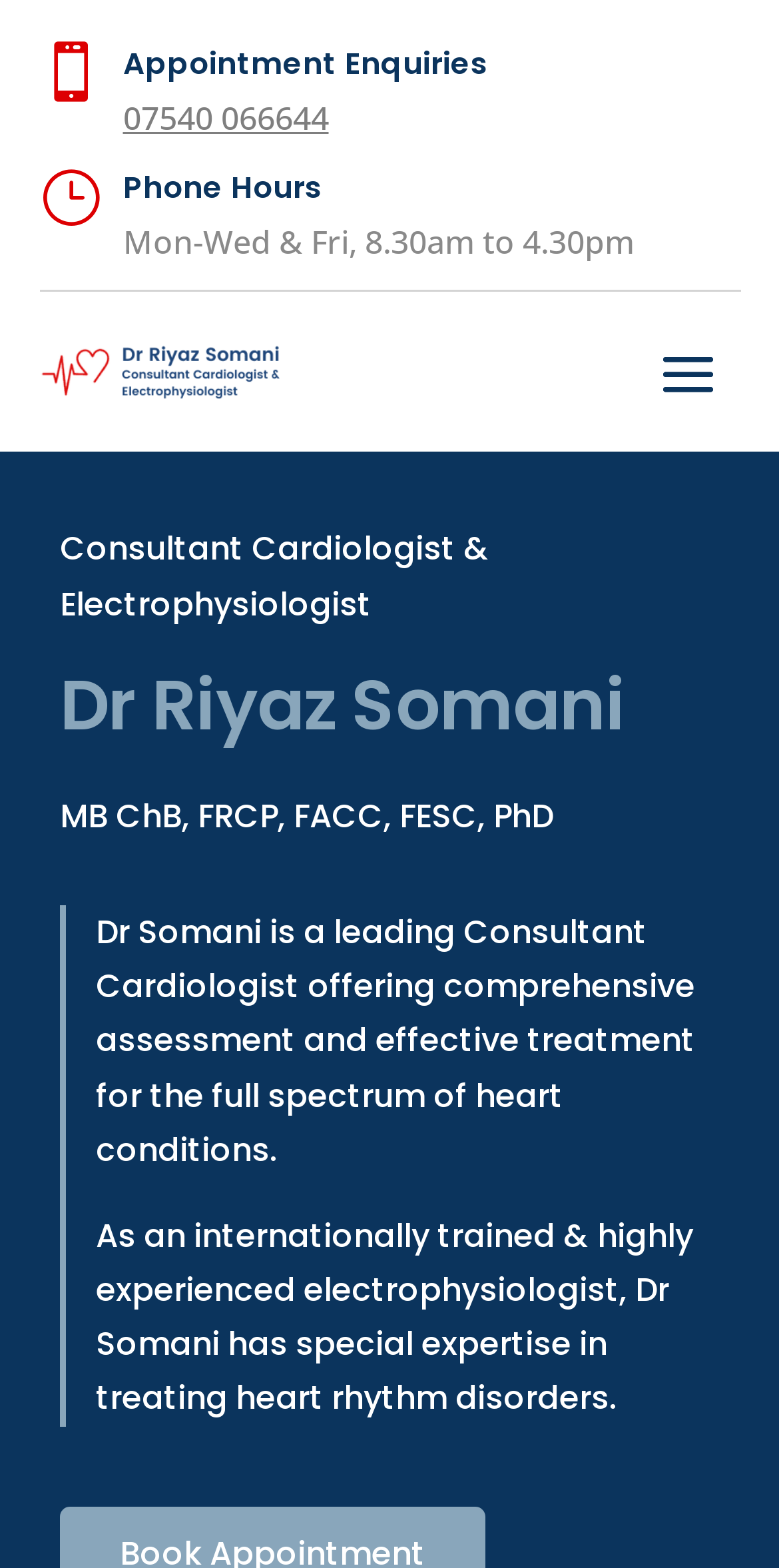What is the phone number for appointment enquiries?
Based on the image, respond with a single word or phrase.

07540 066644